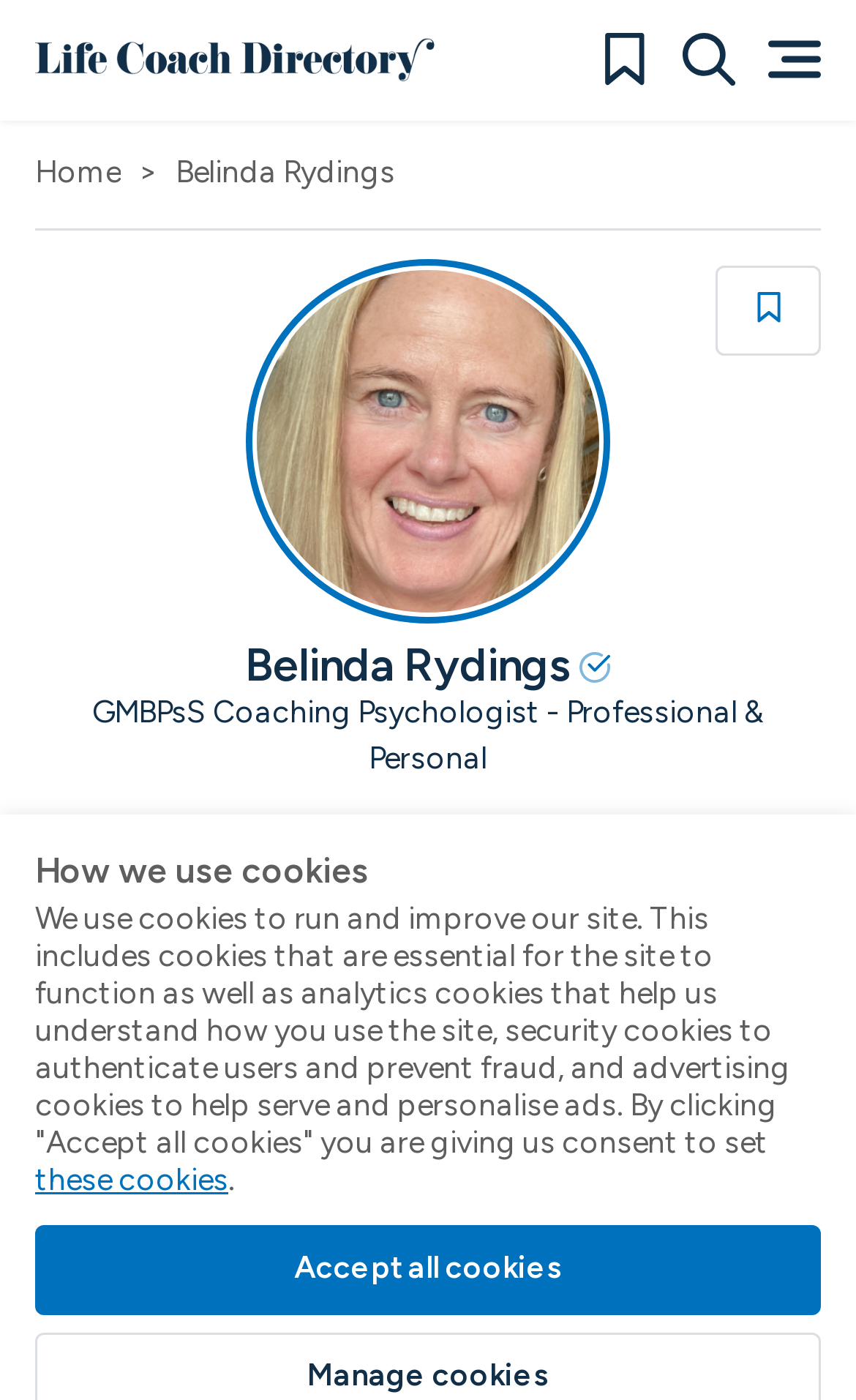Reply to the question with a single word or phrase:
What can be done with Belinda Rydings' profile?

Save or Email